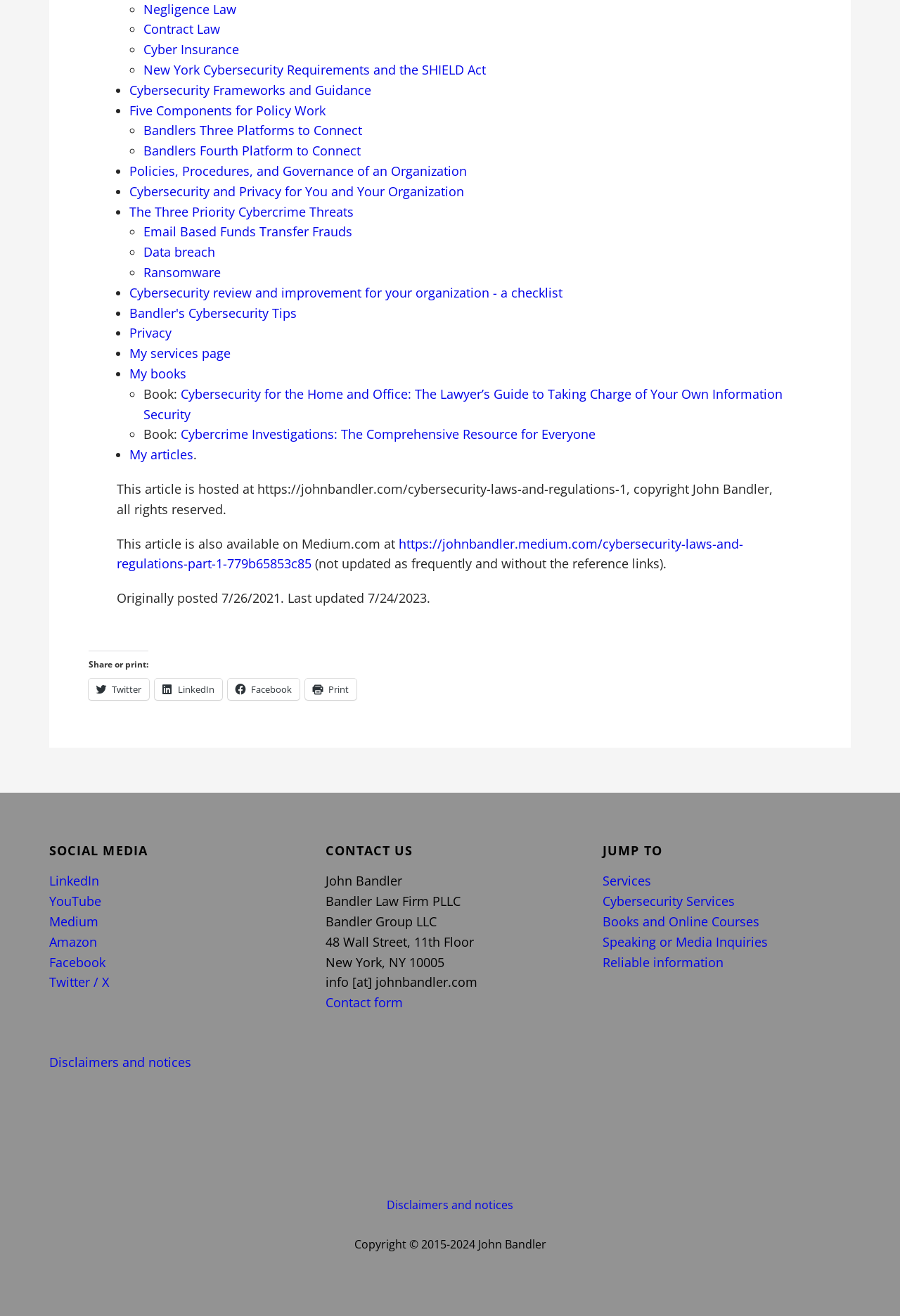Pinpoint the bounding box coordinates of the clickable element needed to complete the instruction: "Visit Cyber Insurance". The coordinates should be provided as four float numbers between 0 and 1: [left, top, right, bottom].

[0.159, 0.031, 0.265, 0.044]